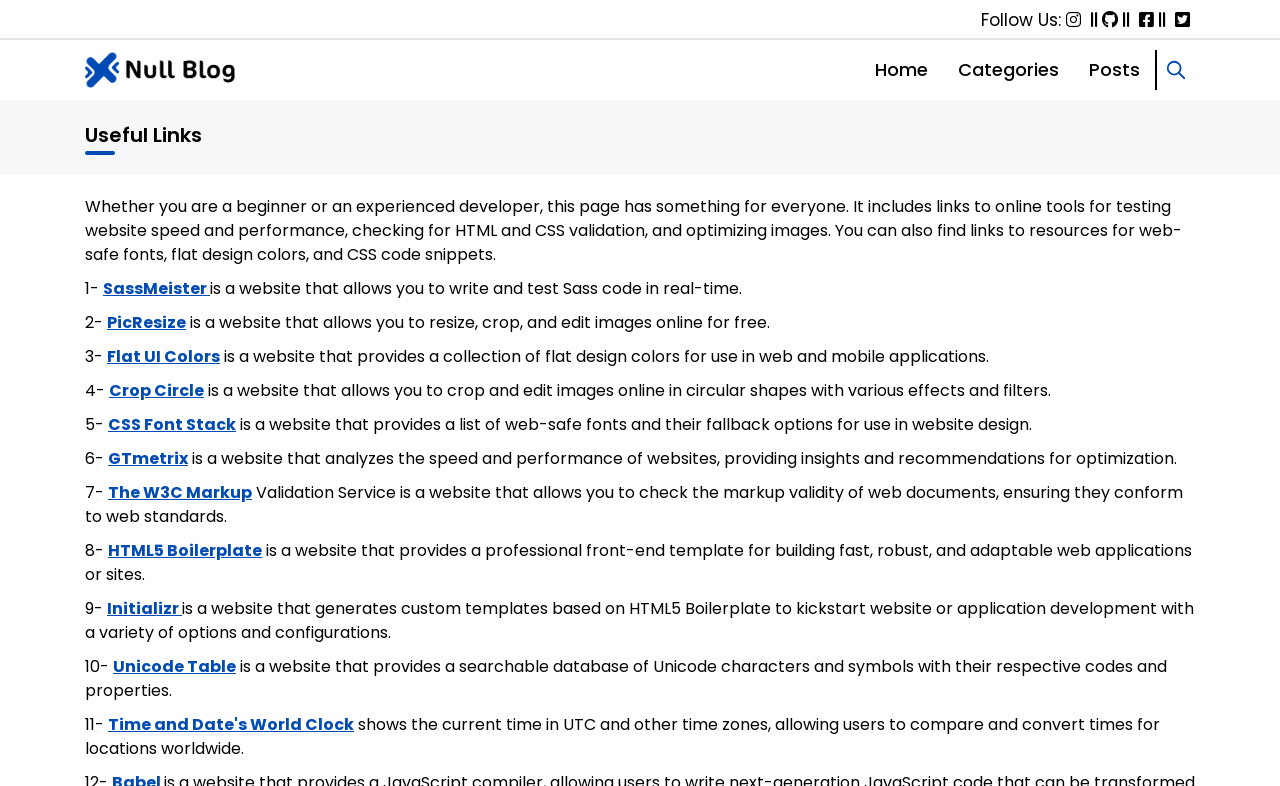Please locate the bounding box coordinates of the element that should be clicked to complete the given instruction: "Leave a comment".

None